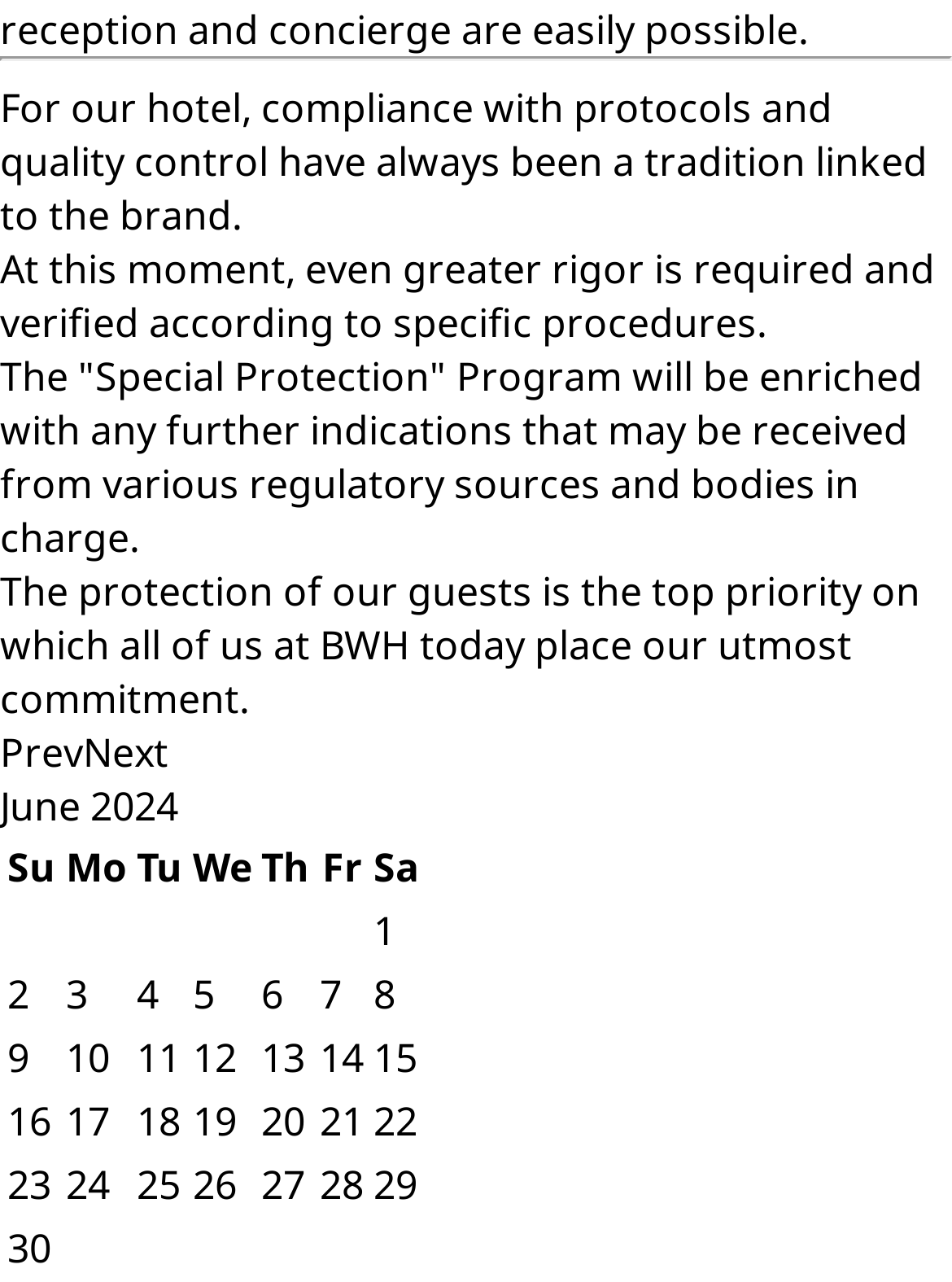How many days are displayed in the calendar? Refer to the image and provide a one-word or short phrase answer.

28